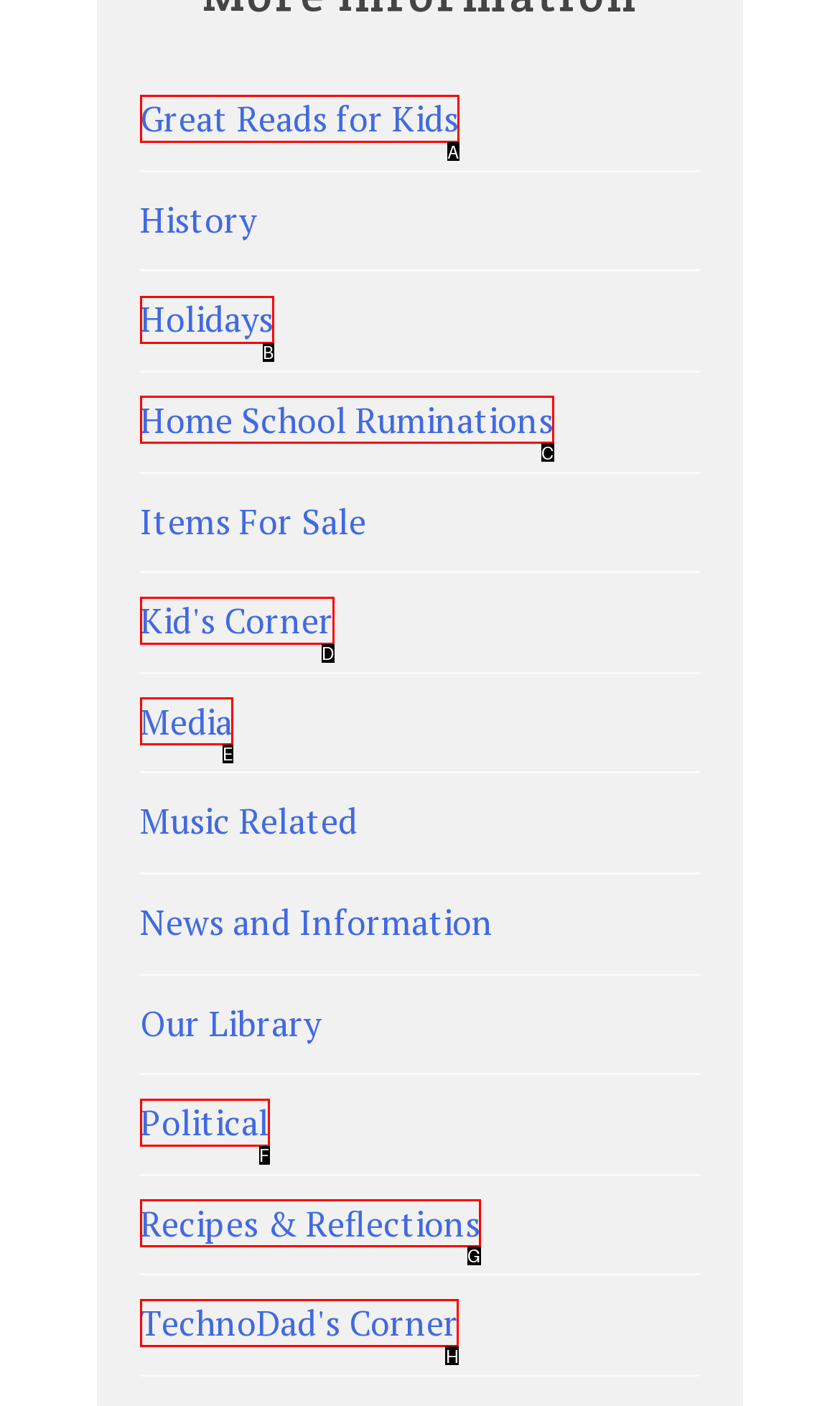Determine which HTML element should be clicked for this task: Enter zip code
Provide the option's letter from the available choices.

None